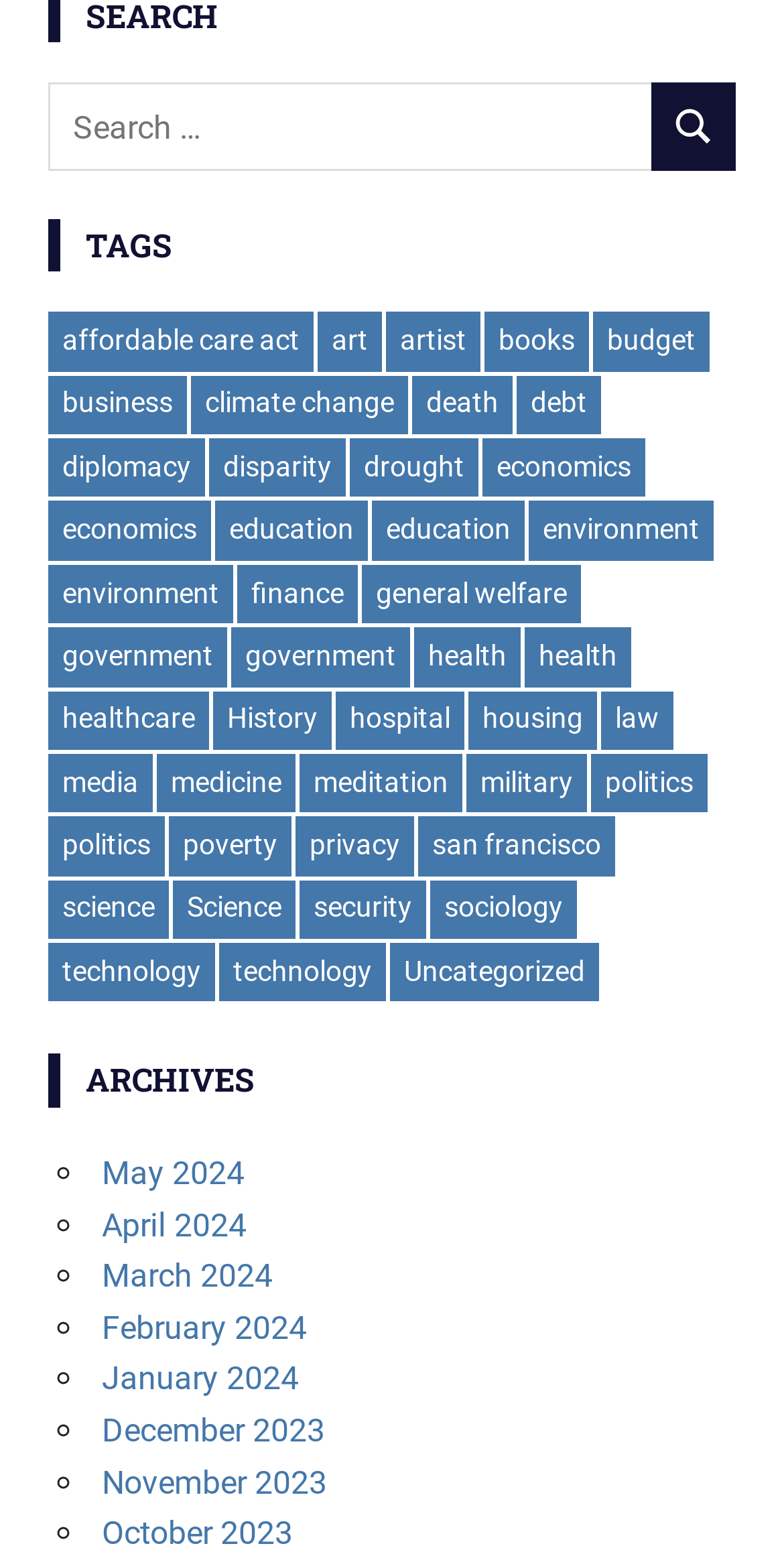Please determine the bounding box coordinates of the clickable area required to carry out the following instruction: "Click on the SEARCH button". The coordinates must be four float numbers between 0 and 1, represented as [left, top, right, bottom].

[0.83, 0.054, 0.938, 0.11]